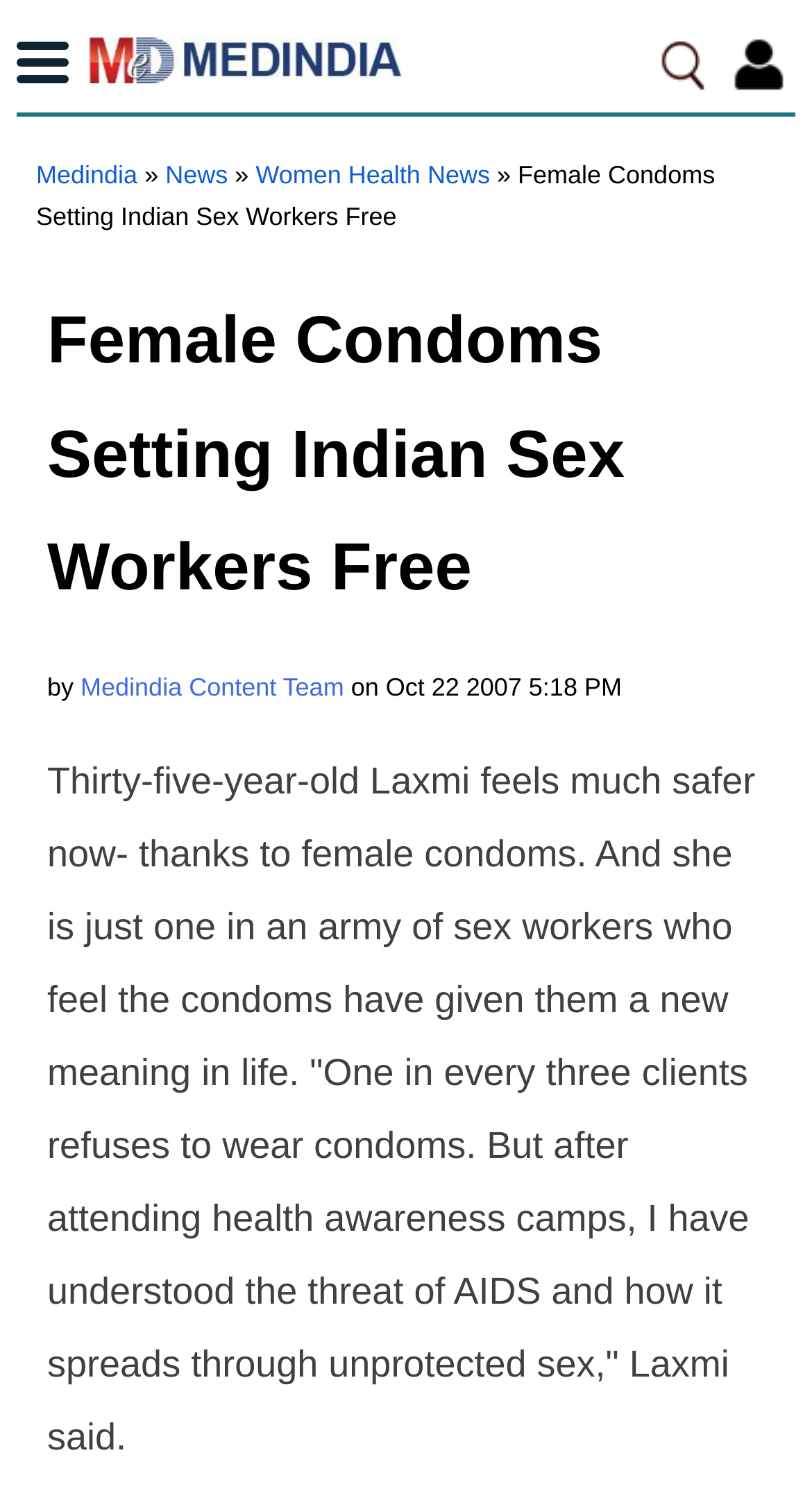Identify the headline of the webpage and generate its text content.

Female Condoms Setting Indian Sex Workers Free